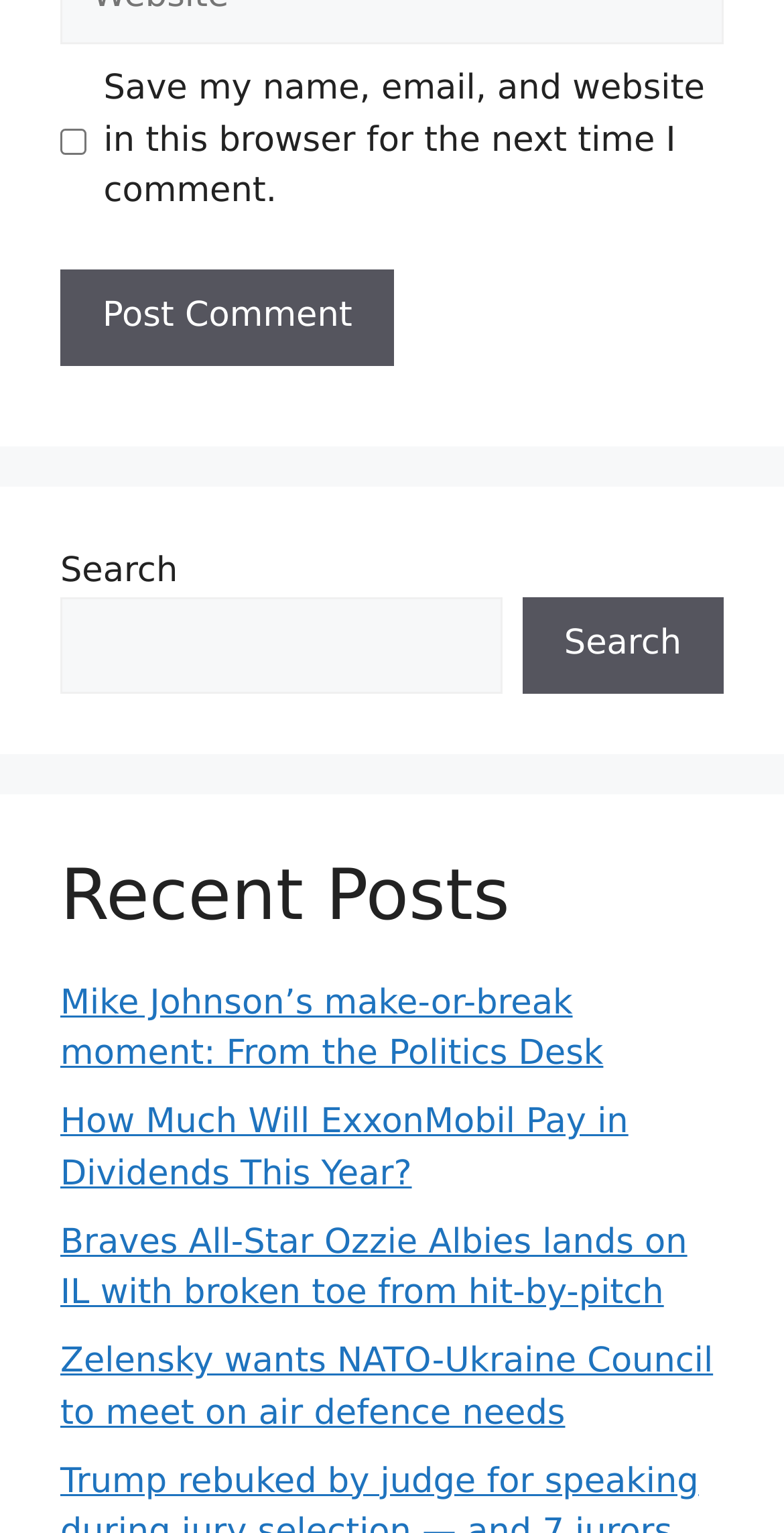How many search buttons are there?
Carefully analyze the image and provide a detailed answer to the question.

I counted the number of search buttons on the webpage and found only one, which is located below the search box.